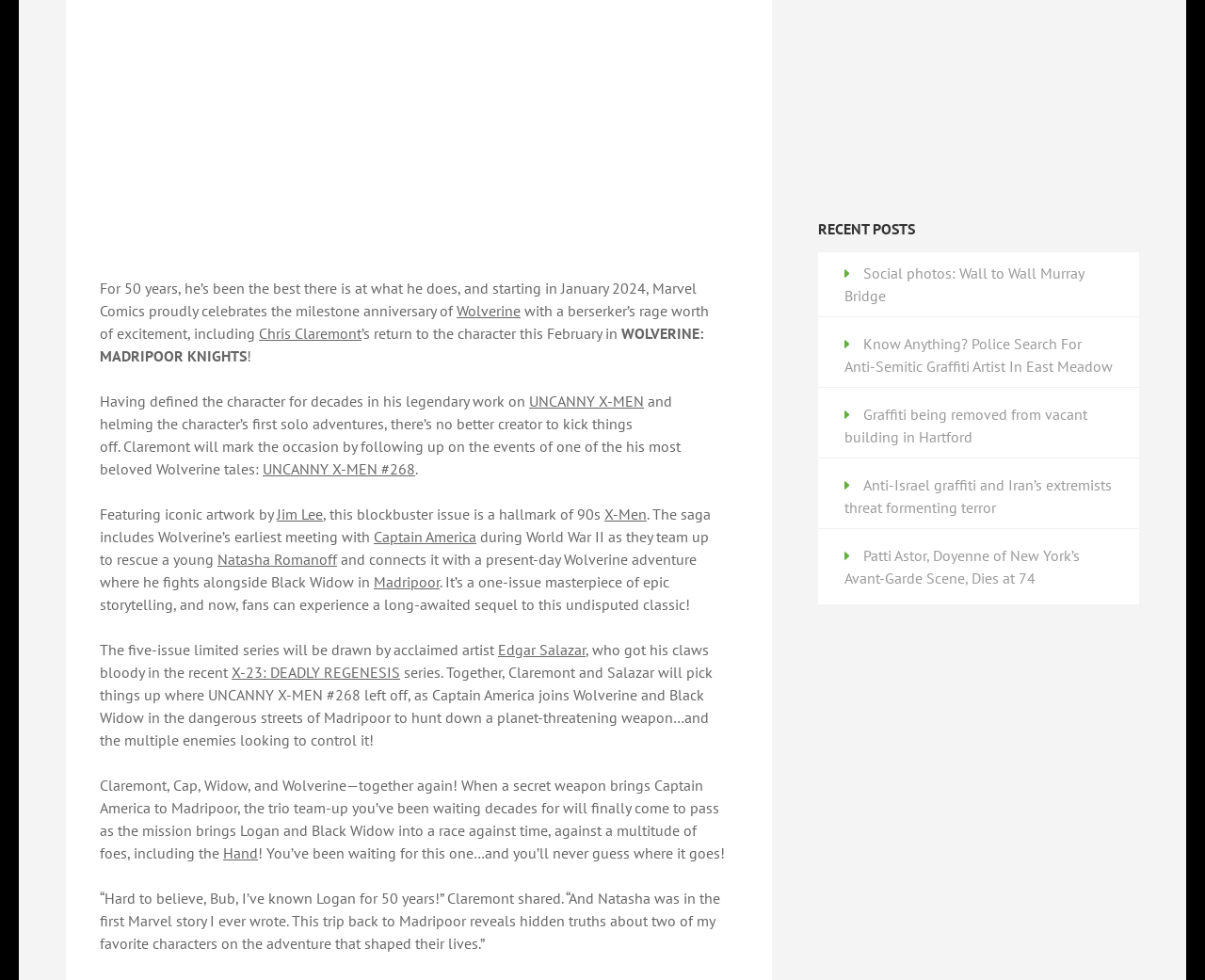Pinpoint the bounding box coordinates of the clickable area necessary to execute the following instruction: "Learn more about UNCANNY X-MEN". The coordinates should be given as four float numbers between 0 and 1, namely [left, top, right, bottom].

[0.439, 0.399, 0.534, 0.419]